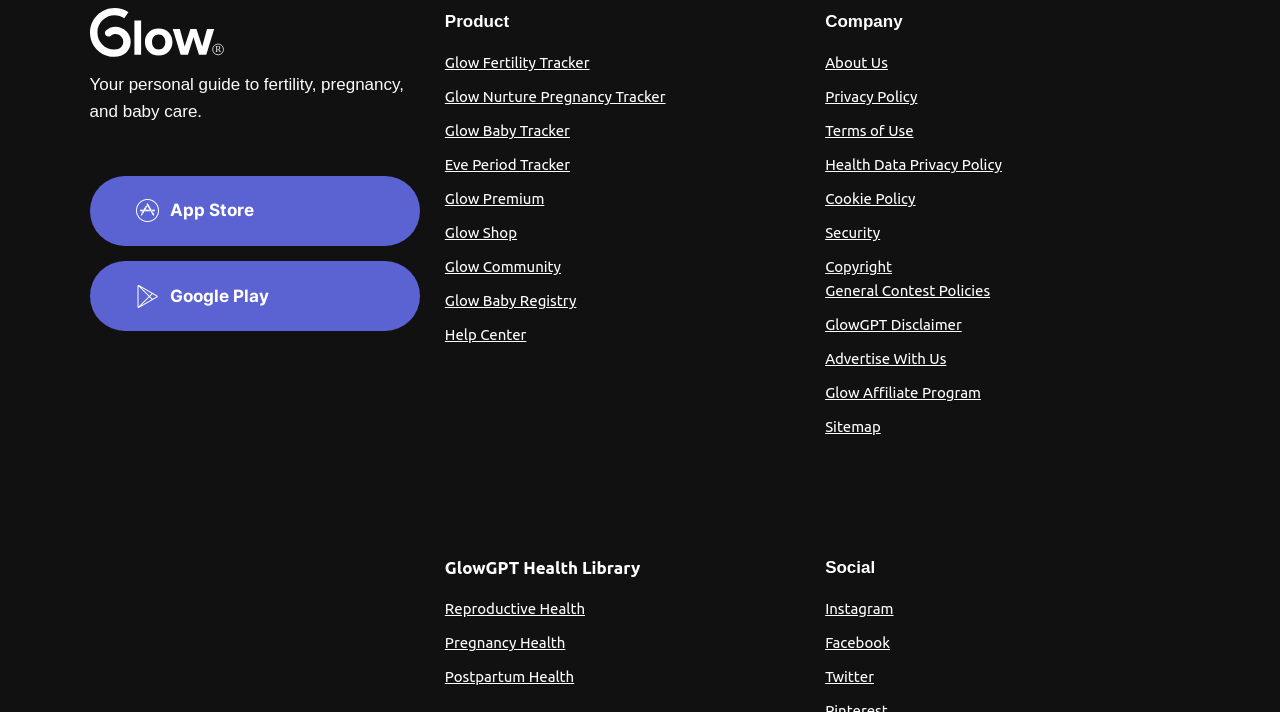Use a single word or phrase to respond to the question:
How many health-related categories are listed?

3